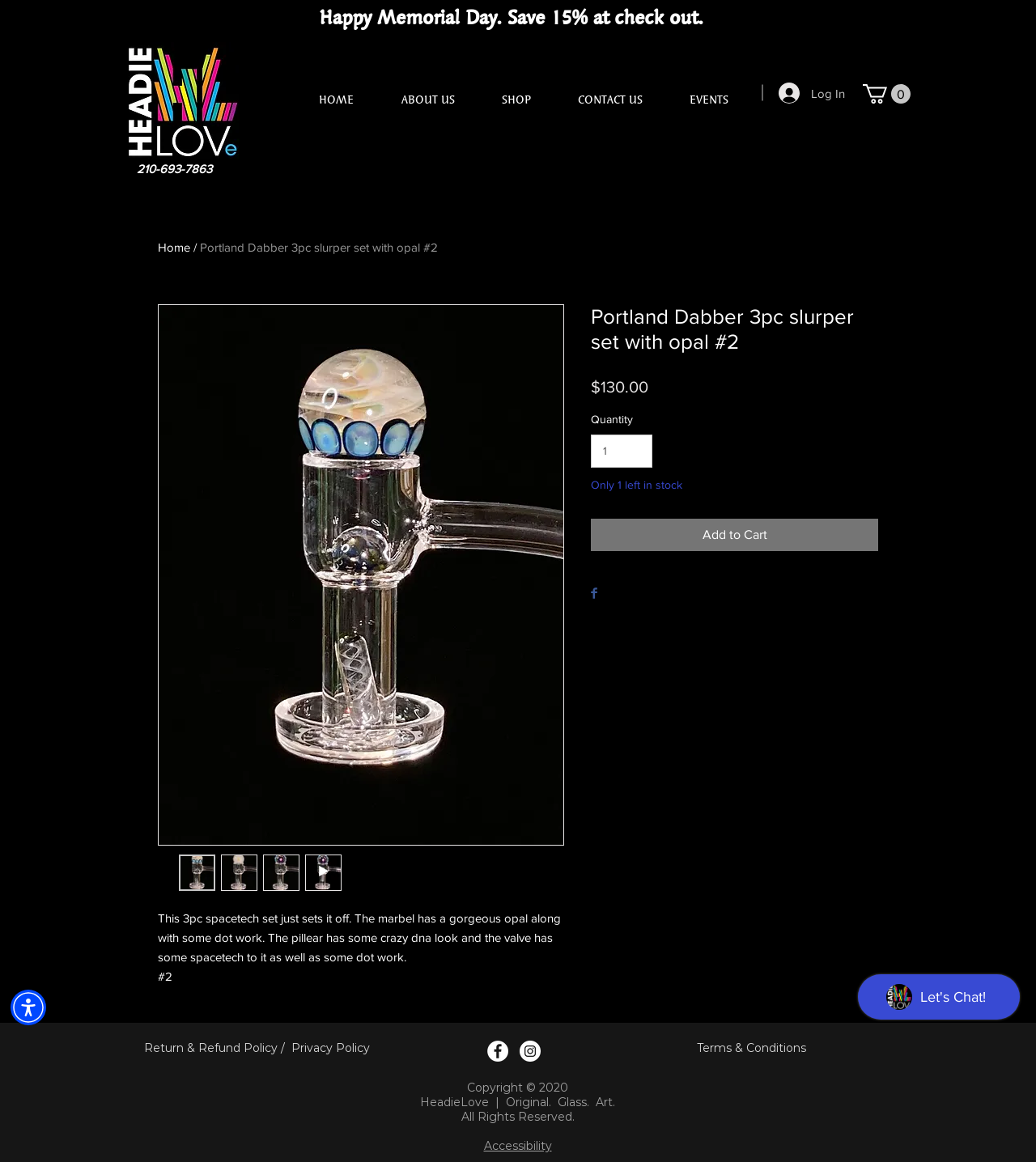Provide a thorough description of this webpage.

This webpage is an e-commerce product page for a "Portland Dabber 3pc slurper set with opal #2" from Headie Love. At the top, there is a navigation menu with links to "HOME", "ABOUT US", "SHOP", "CONTACT US", and "EVENTS". Next to the navigation menu, there is a "Log In" button and a "Cart with 0 items" button. 

Below the navigation menu, there is a heading with the phone number "210-693-7863". The main content of the page is an article that displays the product information. The product title "Portland Dabber 3pc slurper set with opal #2" is shown above a large image of the product. 

Below the product title, there is a description of the product, which mentions its features, including a gorgeous opal, dot work, and spacetech design. The product price, "$130.00", is displayed below the description. There is also a "Quantity" selector and a notice that only one item is left in stock. 

Users can add the product to their cart by clicking the "Add to Cart" button or share it on Facebook using the "Share on Facebook" button. There are also thumbnail images of the product below the main image. 

At the bottom of the page, there are links to the "Return & Refund Policy", "Privacy Policy", and "Terms & Conditions". There is also a social bar with links to Facebook and Instagram, and a copyright notice.